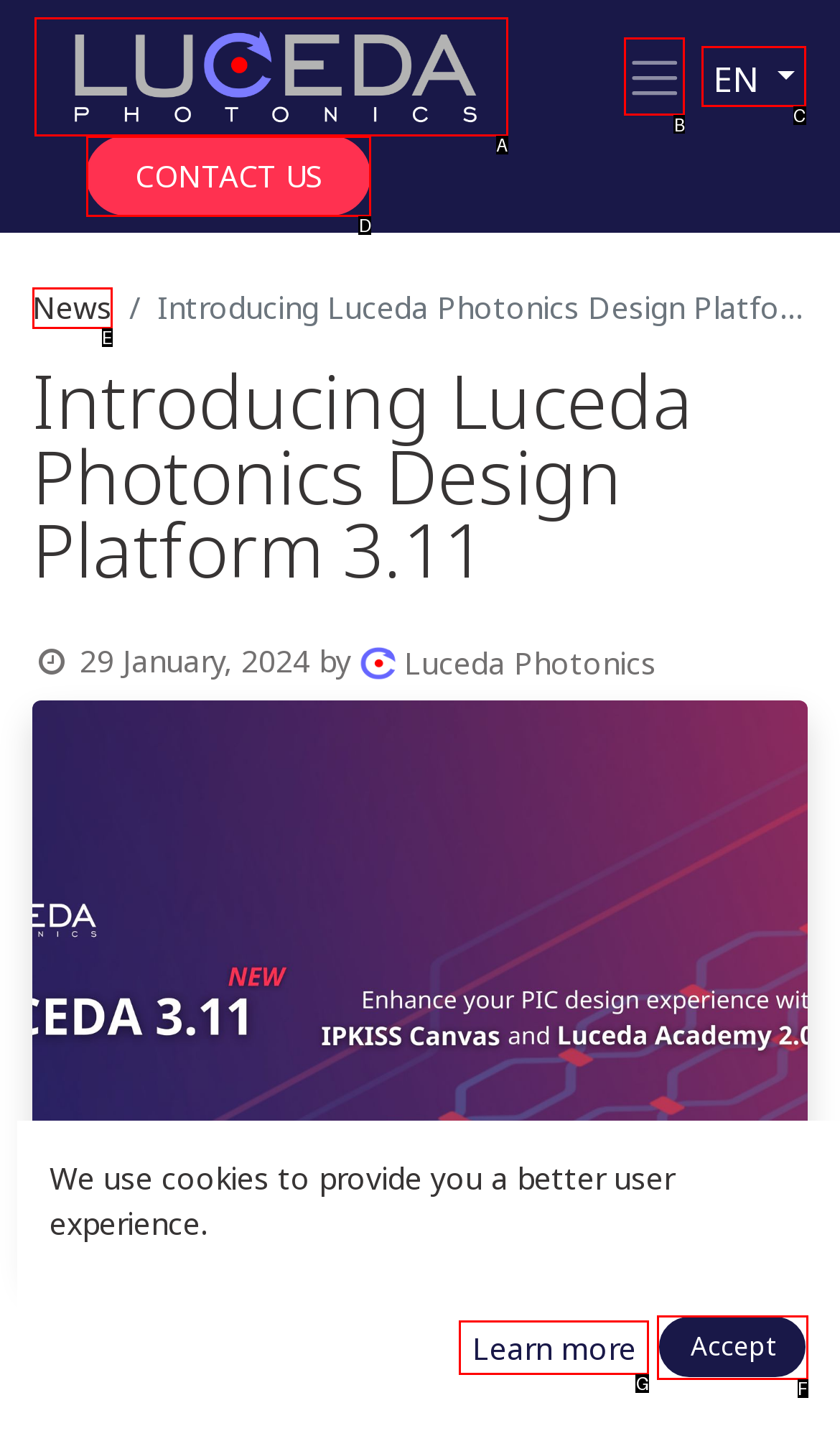Pick the option that corresponds to: parent_node: EN
Provide the letter of the correct choice.

B